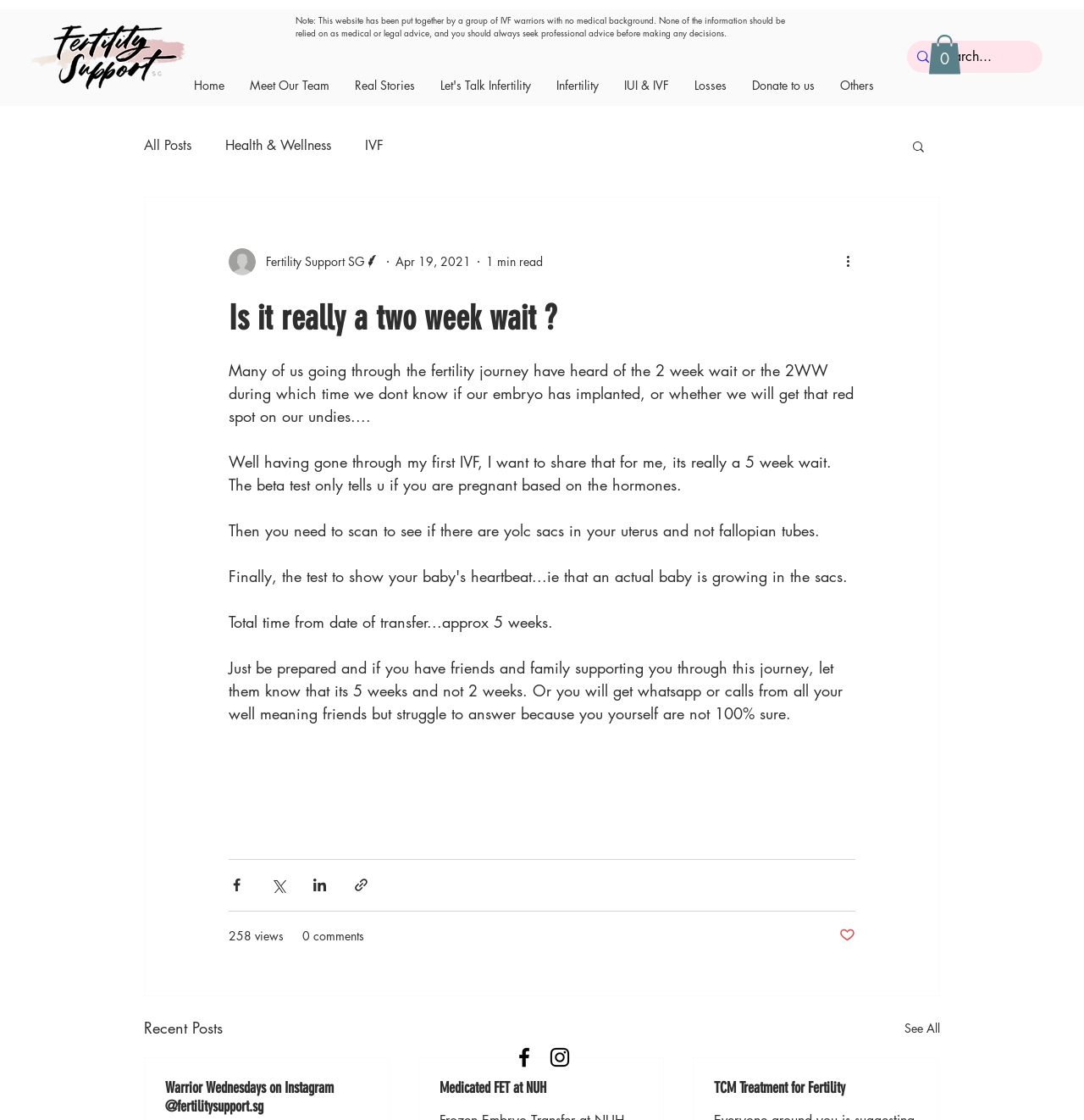Find the bounding box coordinates of the element I should click to carry out the following instruction: "Read the article about IVF".

[0.337, 0.122, 0.354, 0.138]